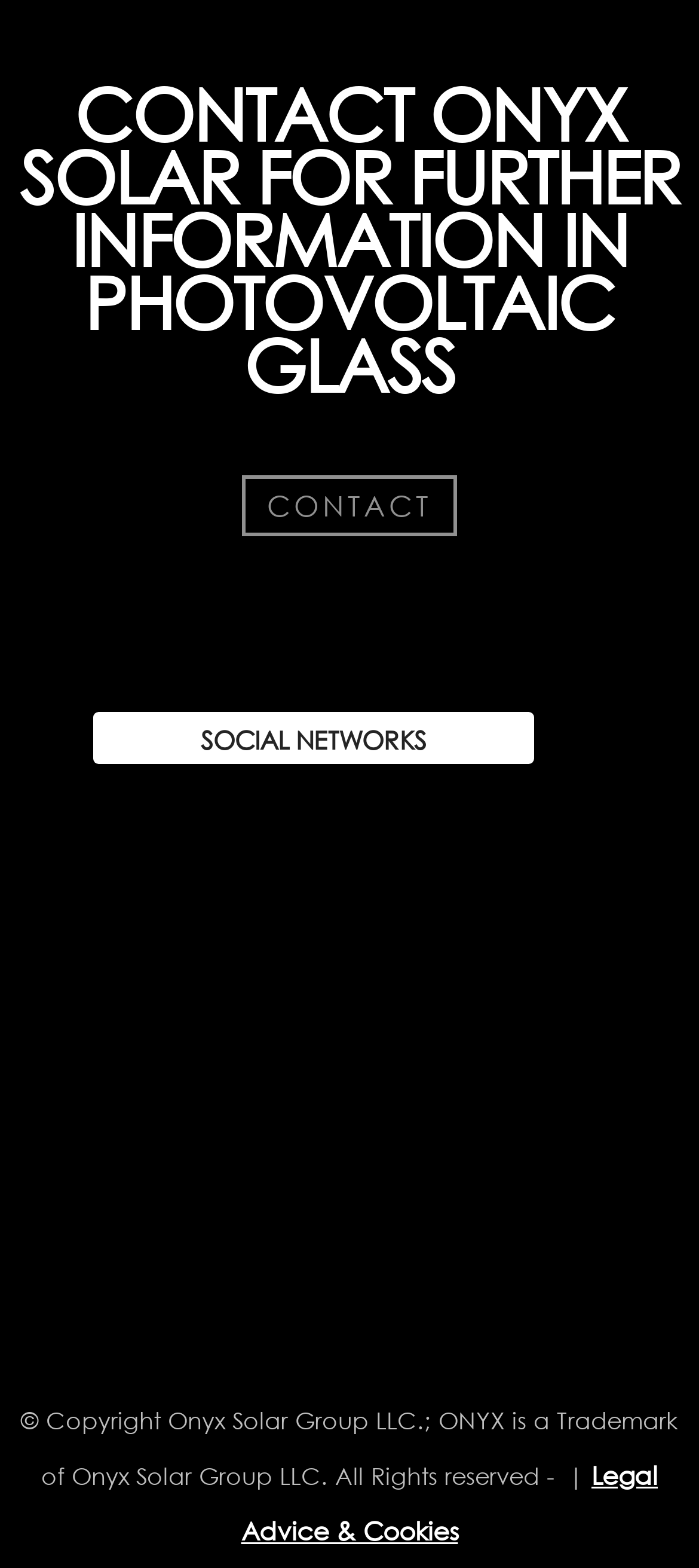Please determine the bounding box coordinates for the element that should be clicked to follow these instructions: "Visit SOCIAL NETWORKS page".

[0.287, 0.461, 0.61, 0.483]